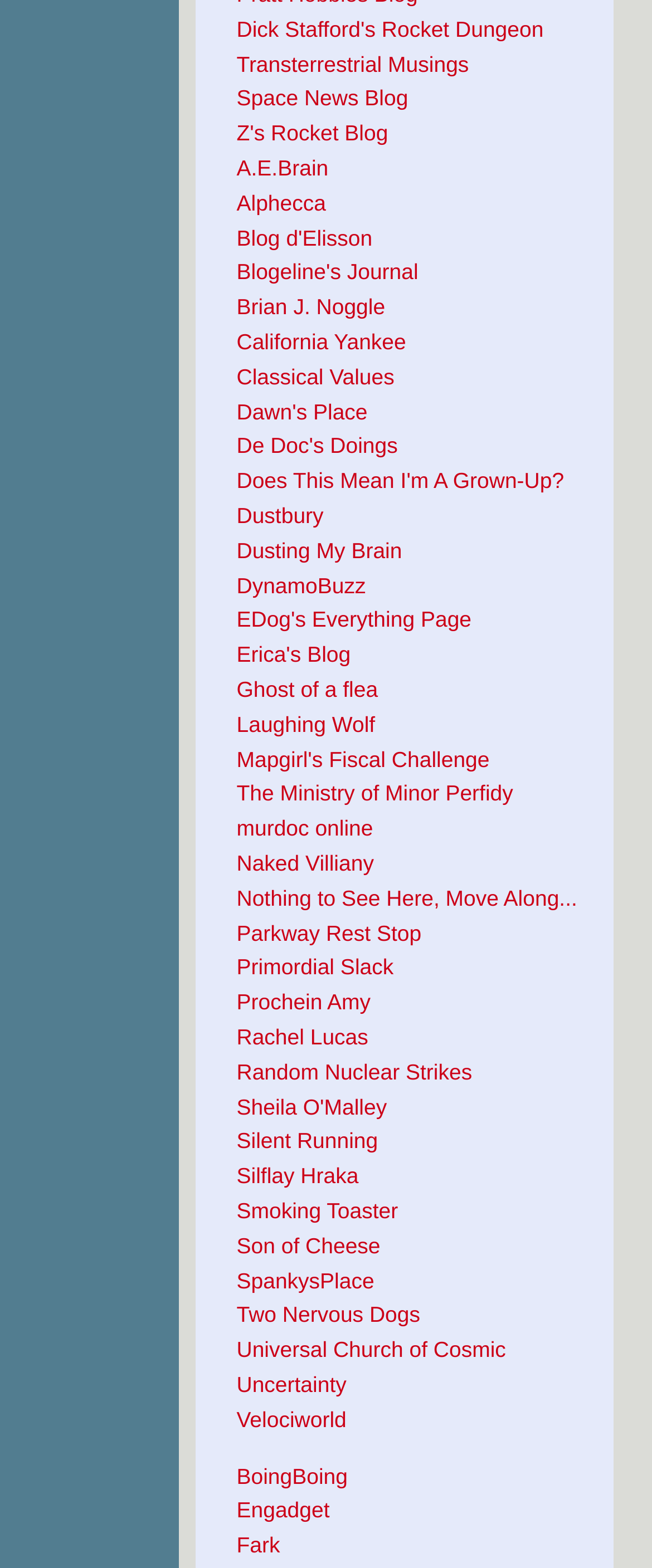Is there a link with the name 'Blog' on the webpage?
Look at the image and answer the question with a single word or phrase.

Yes